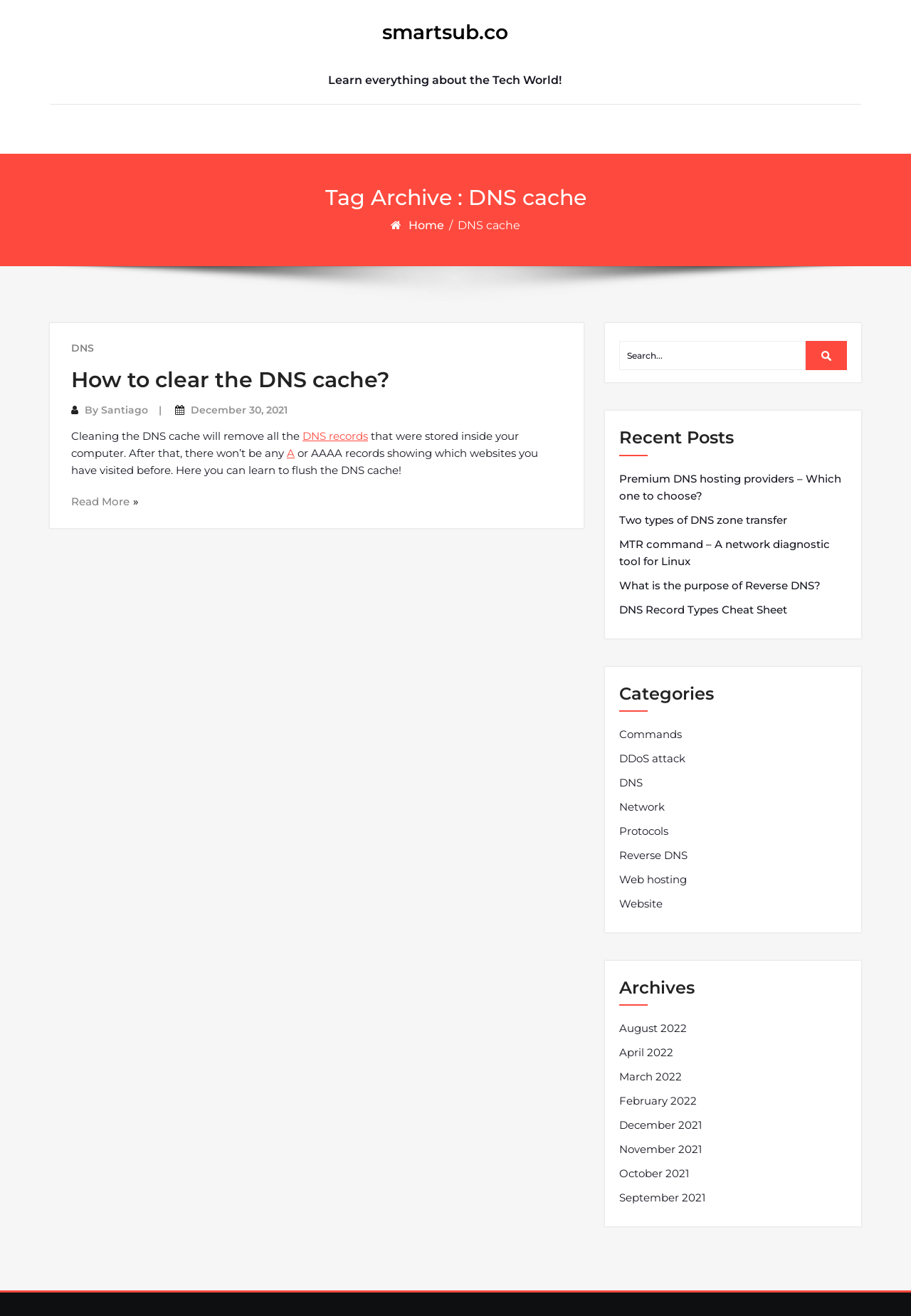Pinpoint the bounding box coordinates of the clickable element to carry out the following instruction: "Search for DNS cache."

[0.68, 0.259, 0.885, 0.281]